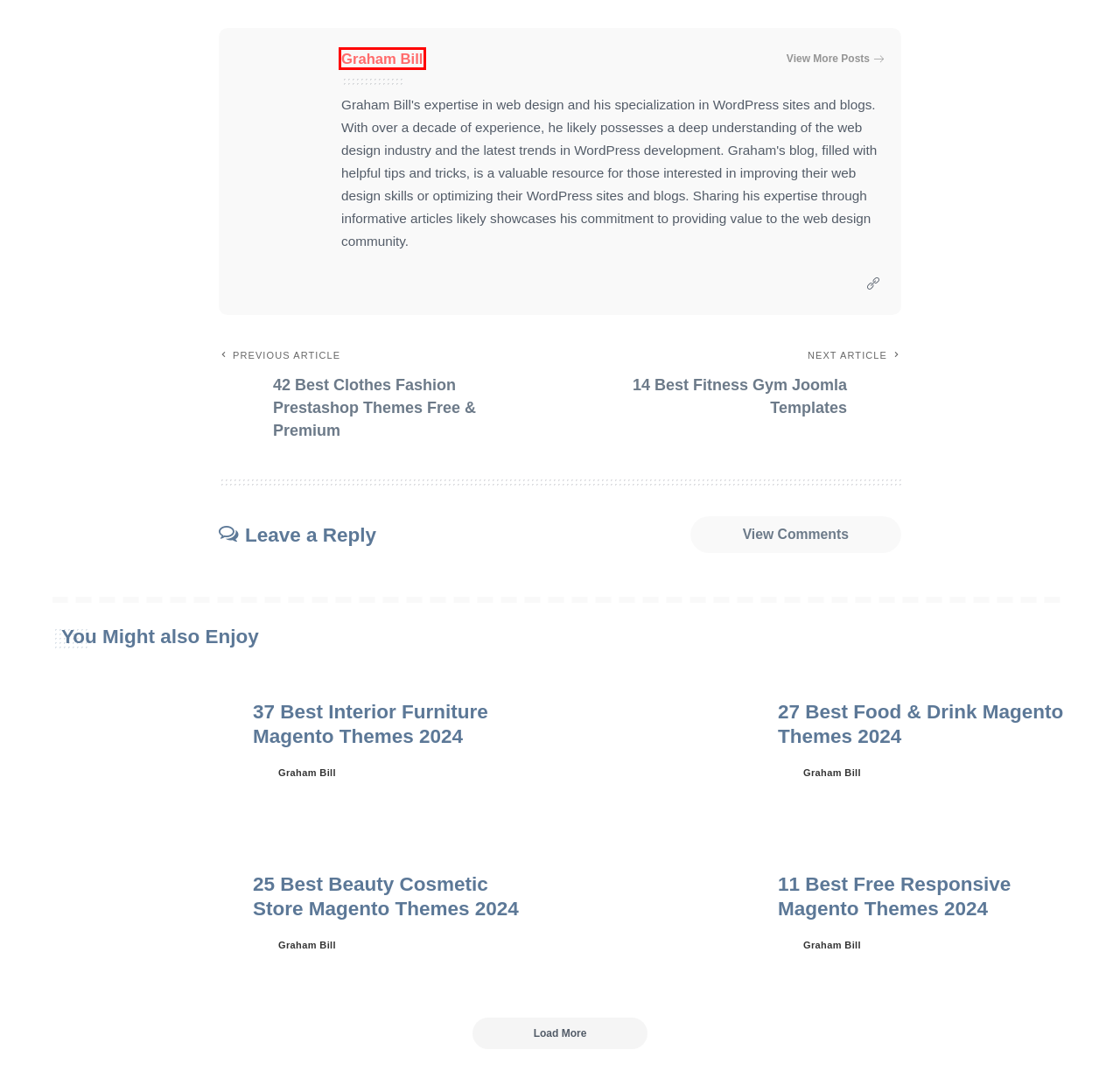Given a screenshot of a webpage with a red bounding box highlighting a UI element, determine which webpage description best matches the new webpage that appears after clicking the highlighted element. Here are the candidates:
A. 42 Best Clothes Fashion Prestashop Themes Free & Premium - freshDesignweb
B. 27 Best Food & Drink Magento Themes 2024 - freshDesignweb
C. 37 Best Interior Furniture Magento Themes 2024 - freshDesignweb
D. 14 Best Fitness Gym Joomla Templates  - freshDesignweb
E. Graham Bill, Author at freshDesignweb
F. 11 Best Free Responsive Magento Themes 2024 - freshDesignweb
G. Contact - Fresh Design Web
H. 25 Best Beauty Cosmetic Store Magento Themes 2024 - freshDesignweb

E